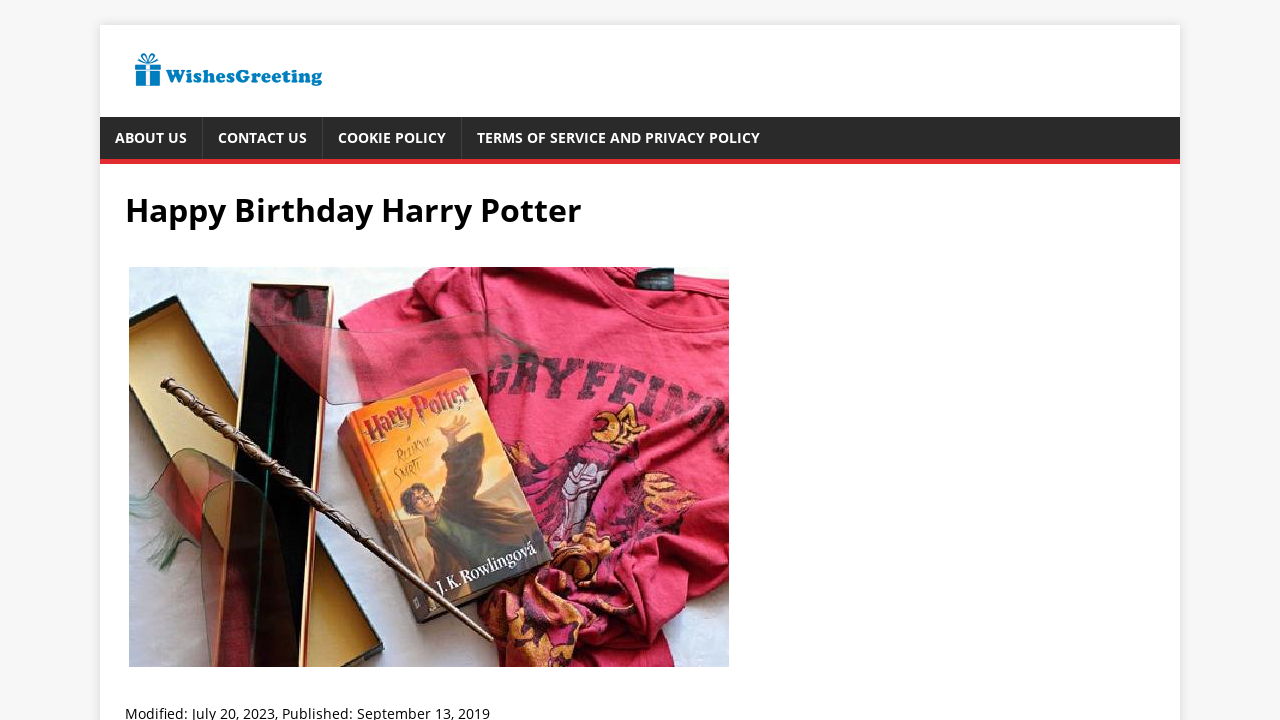Give a one-word or short phrase answer to the question: 
Is there a figure on the webpage?

Yes